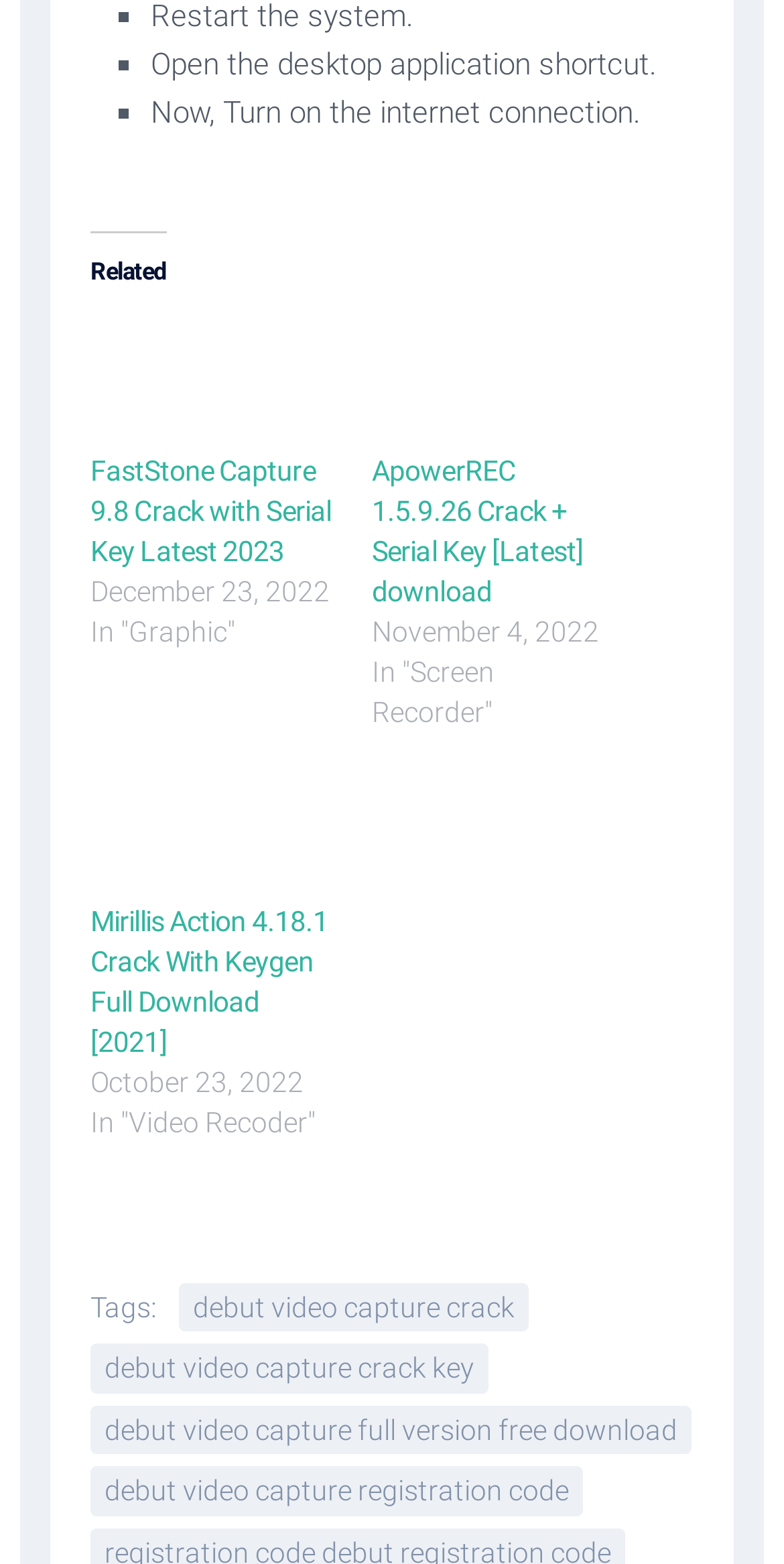Please locate the bounding box coordinates of the element that should be clicked to achieve the given instruction: "Print this page".

None